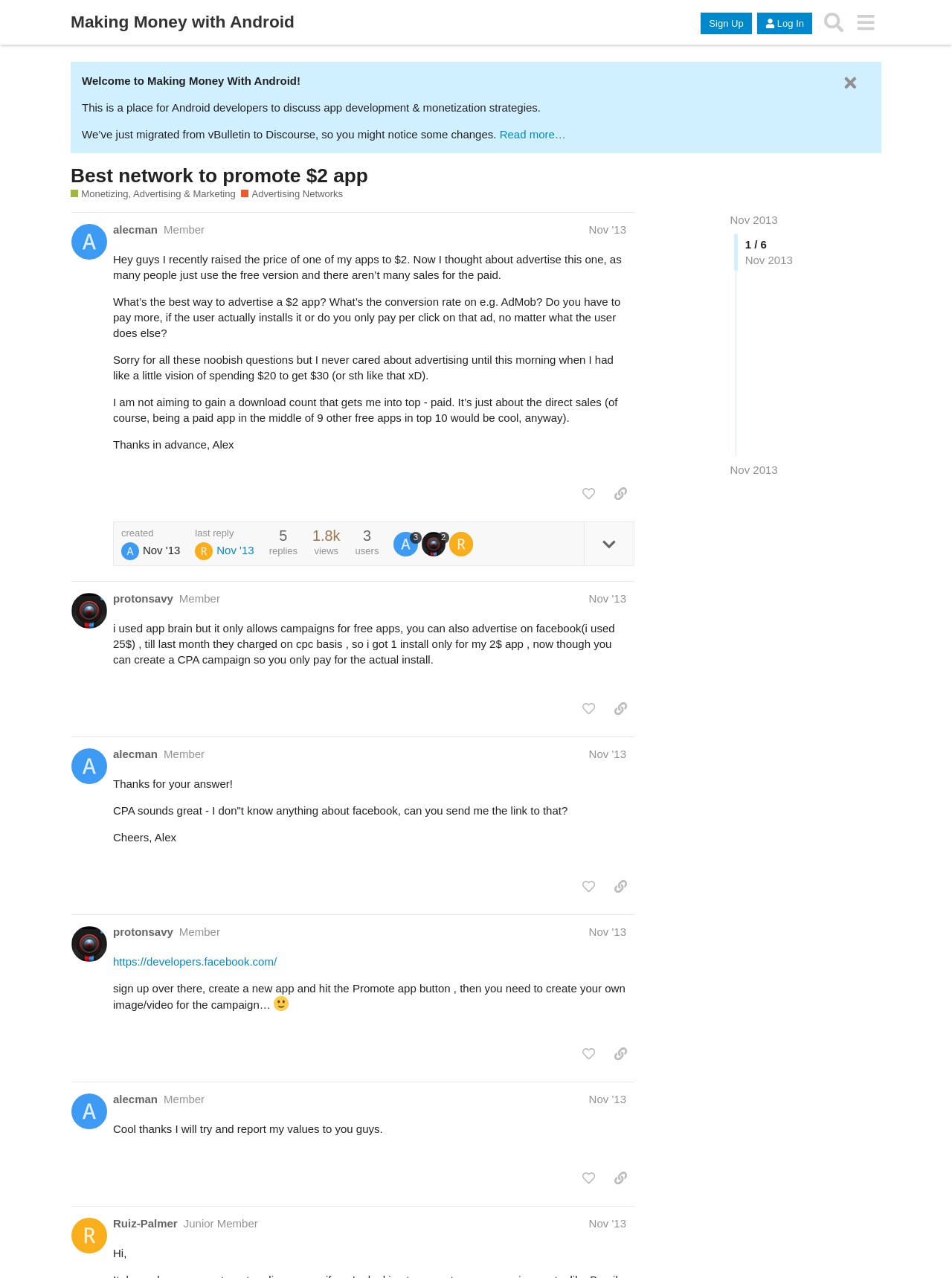Determine the bounding box coordinates (top-left x, top-left y, bottom-right x, bottom-right y) of the UI element described in the following text: Comments feed

None